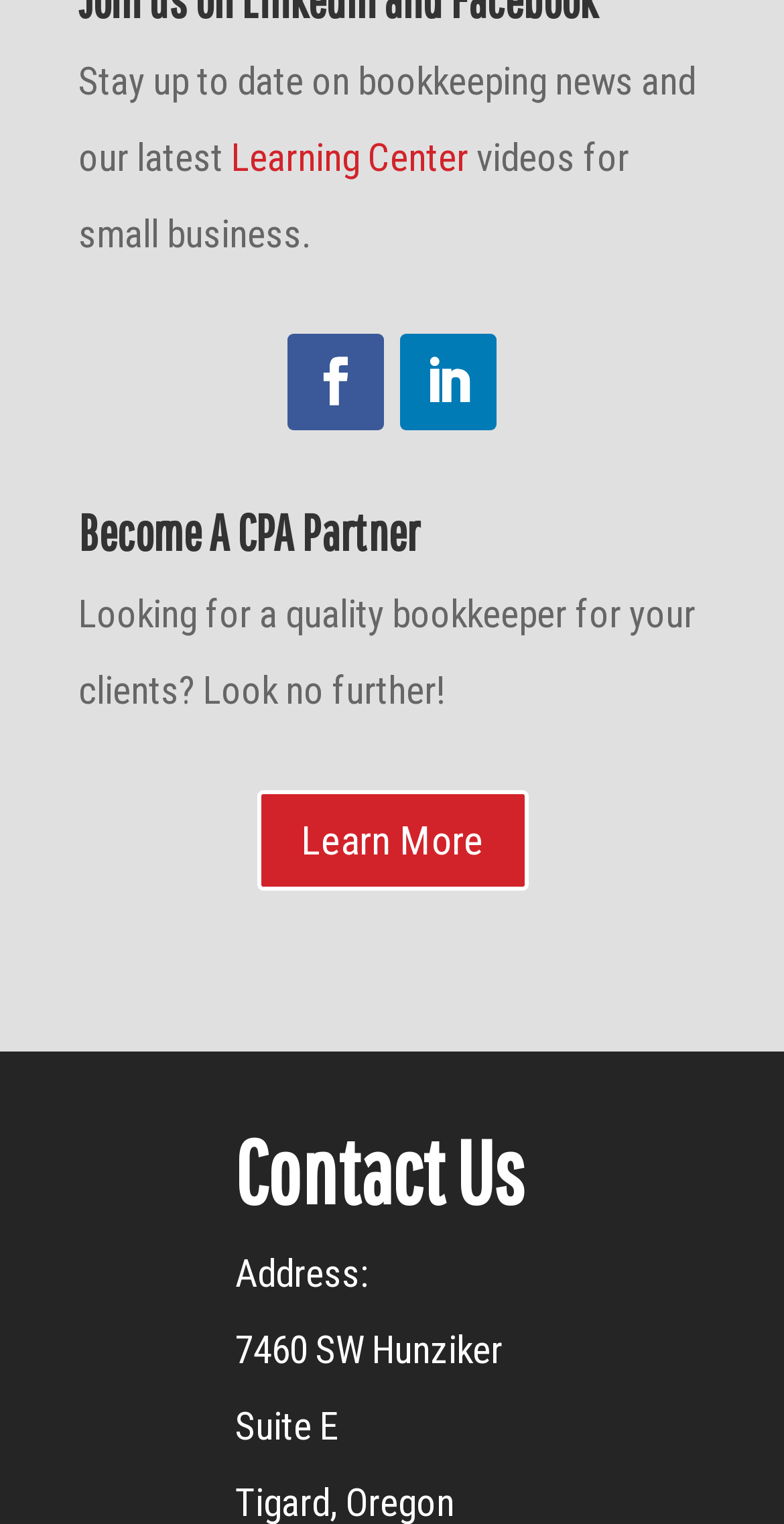What is the topic of the learning center?
From the screenshot, supply a one-word or short-phrase answer.

Bookkeeping